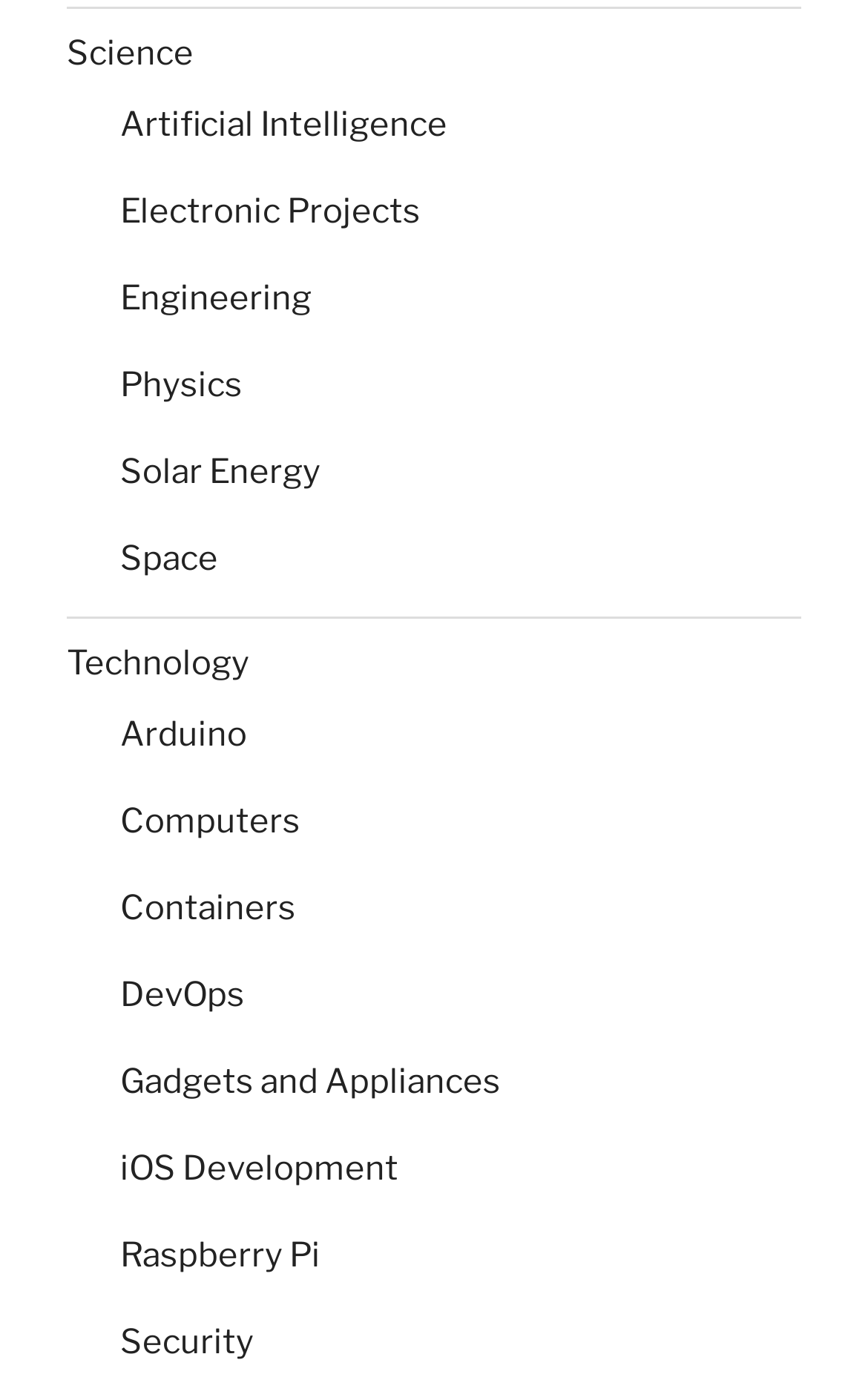Please predict the bounding box coordinates of the element's region where a click is necessary to complete the following instruction: "Visit the Raspberry Pi page". The coordinates should be represented by four float numbers between 0 and 1, i.e., [left, top, right, bottom].

[0.138, 0.897, 0.369, 0.926]